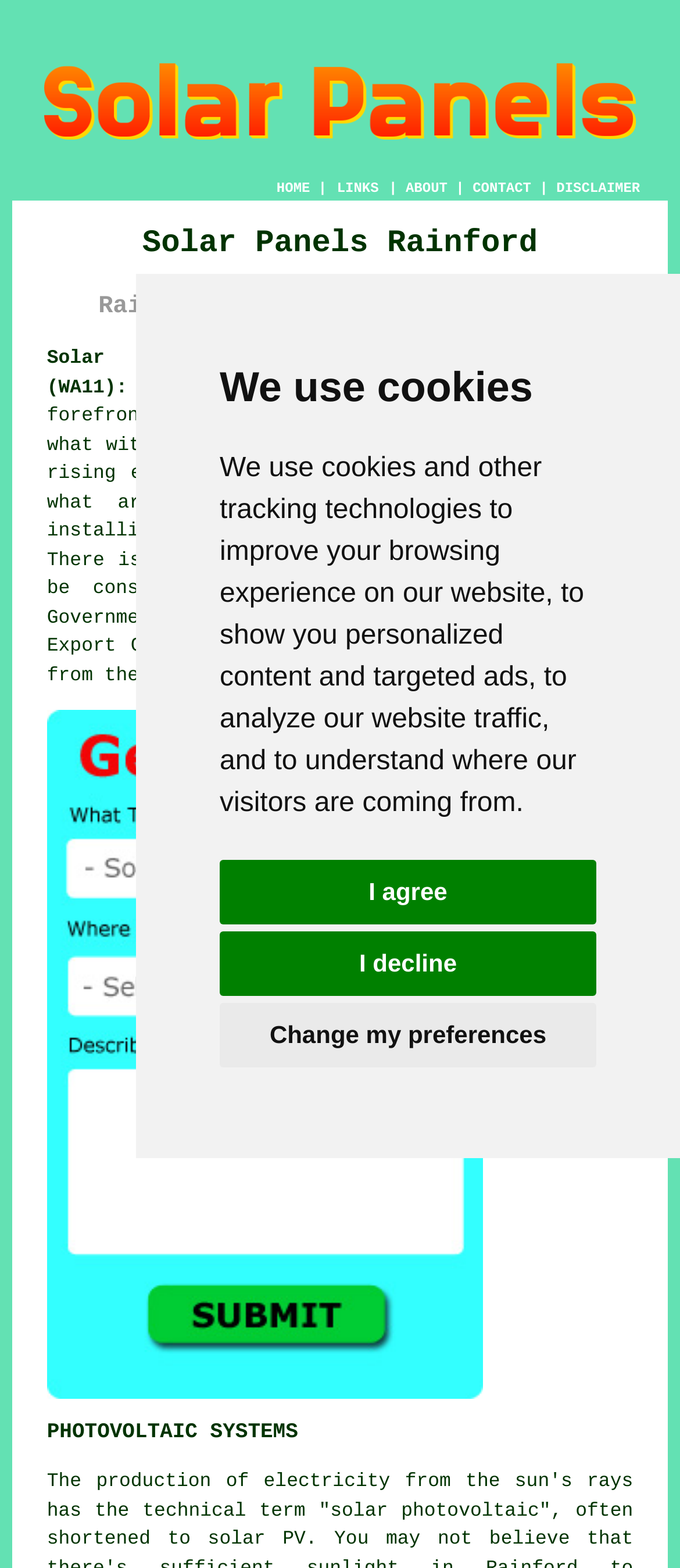What is the main topic of this webpage?
Give a detailed and exhaustive answer to the question.

Based on the webpage's content, including the headings and links, it is clear that the main topic of this webpage is solar panels, specifically installation and quotes in Rainford, Merseyside.